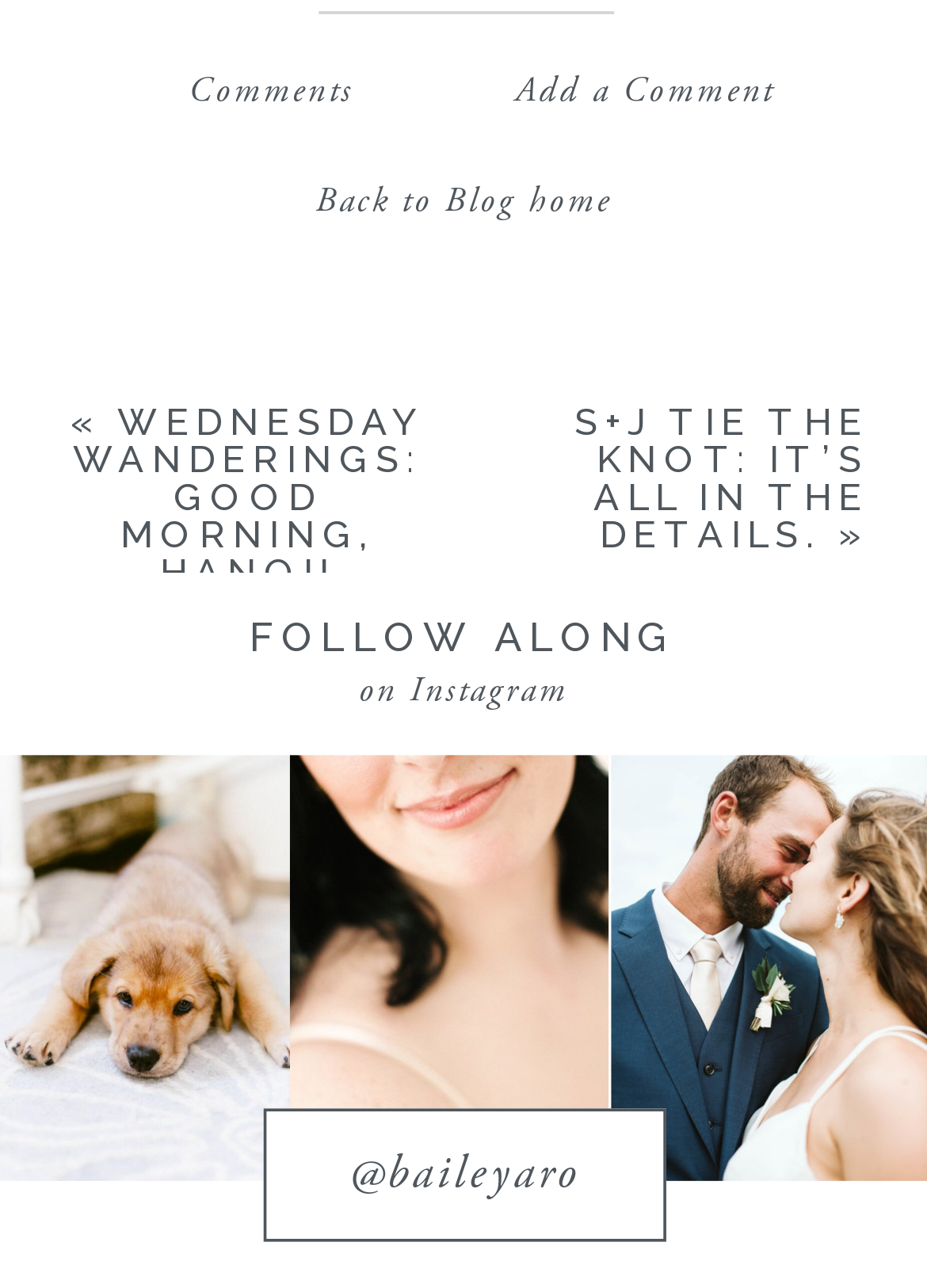Find the bounding box coordinates of the element you need to click on to perform this action: 'View comments'. The coordinates should be represented by four float values between 0 and 1, in the format [left, top, right, bottom].

[0.109, 0.057, 0.475, 0.116]